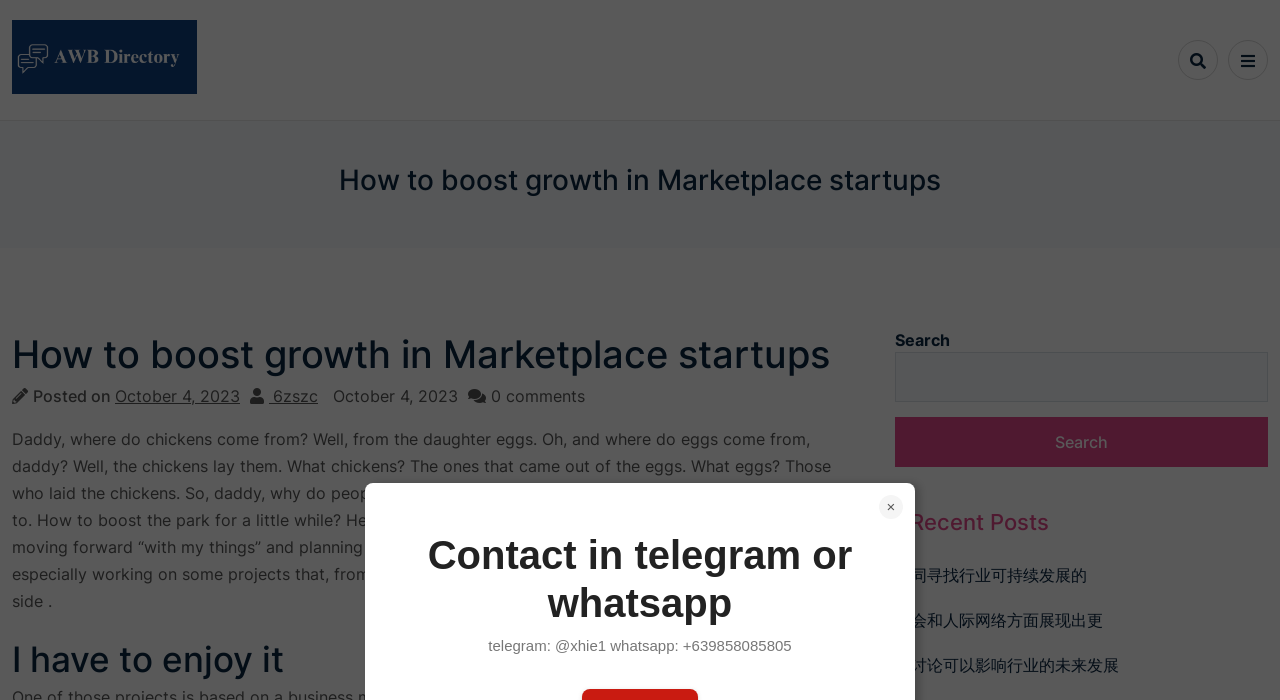Can you specify the bounding box coordinates for the region that should be clicked to fulfill this instruction: "Read the recent post about finding industry sustainable development opportunities".

[0.699, 0.807, 0.849, 0.836]